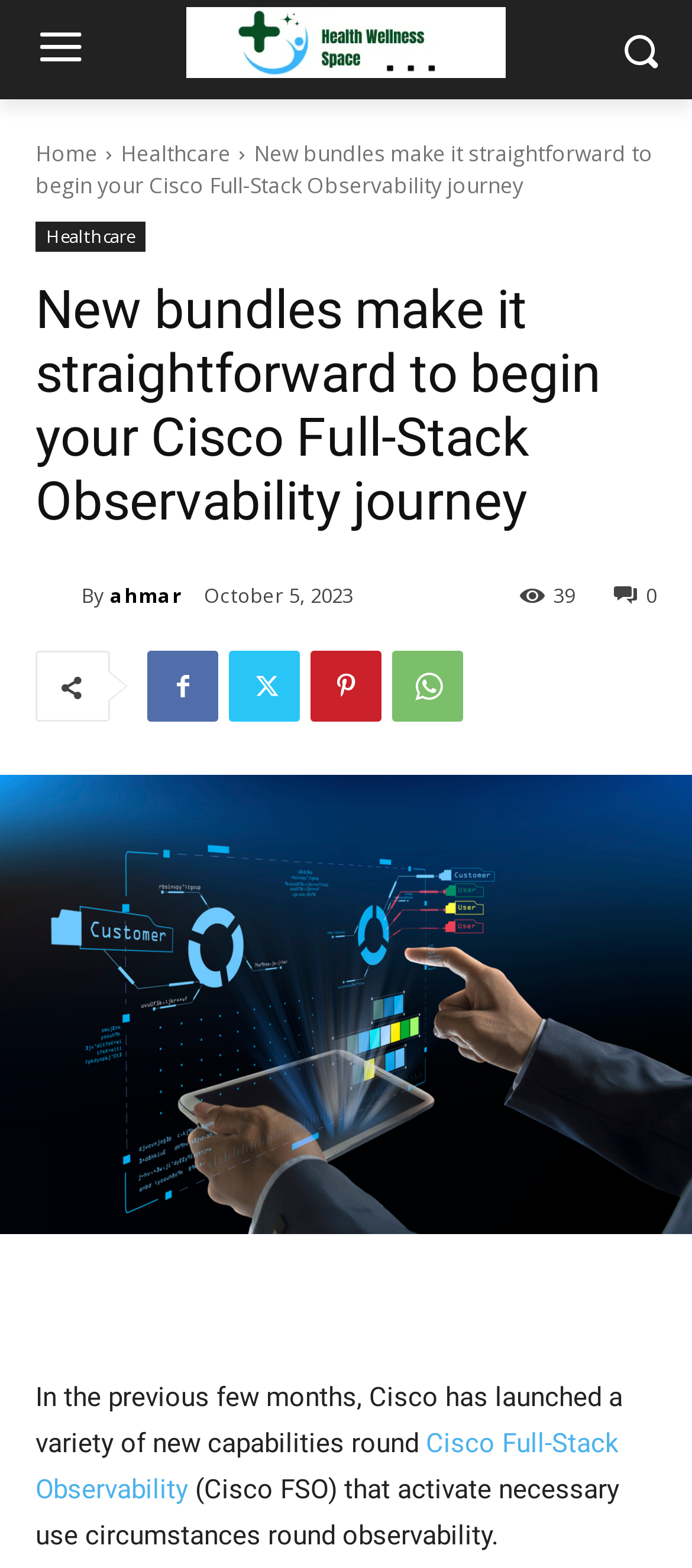Can you find the bounding box coordinates for the element that needs to be clicked to execute this instruction: "Click the Healthcare link"? The coordinates should be given as four float numbers between 0 and 1, i.e., [left, top, right, bottom].

[0.174, 0.088, 0.333, 0.107]